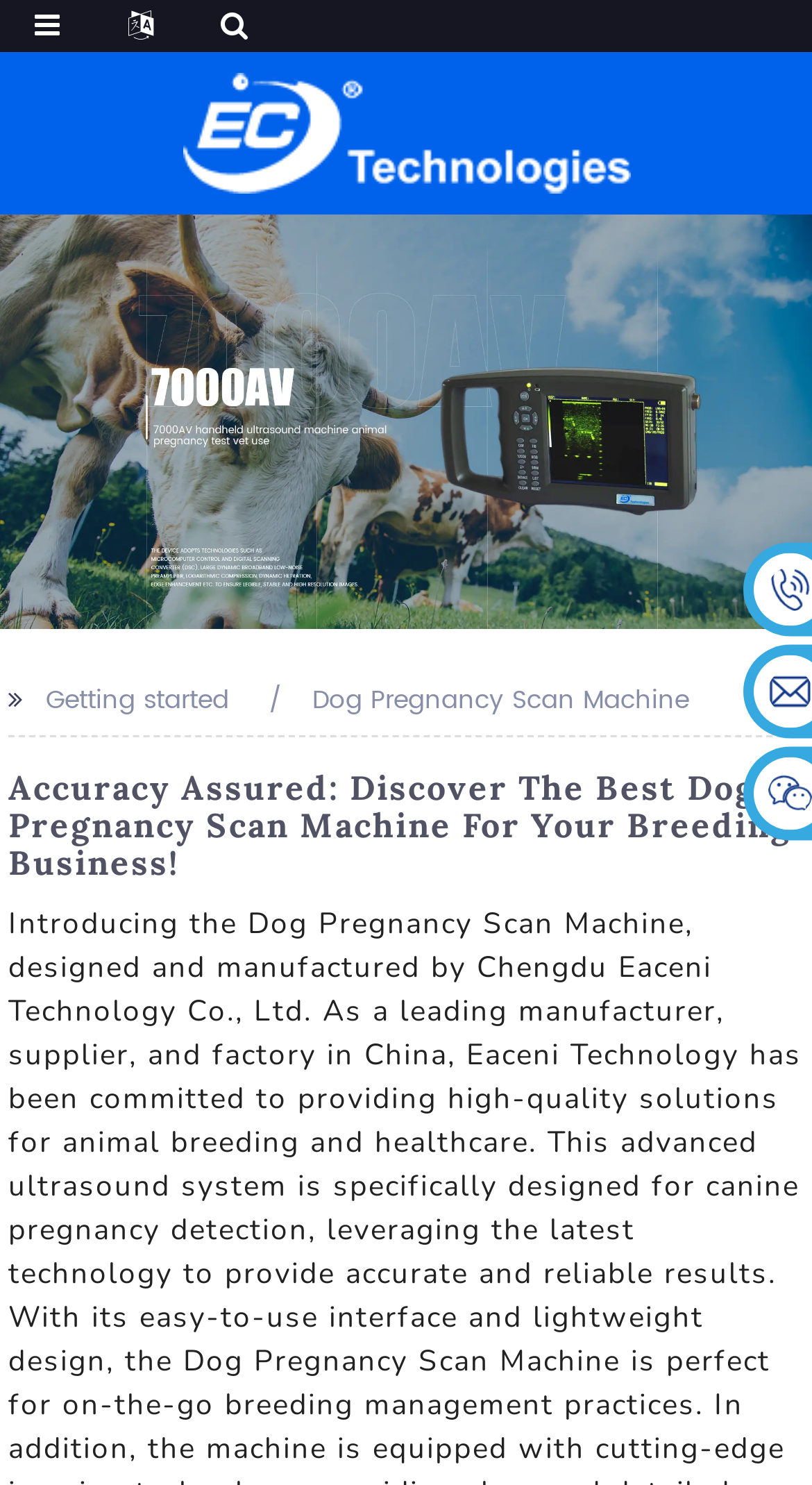Please identify and generate the text content of the webpage's main heading.

Accuracy Assured: Discover The Best Dog Pregnancy Scan Machine For Your Breeding Business!